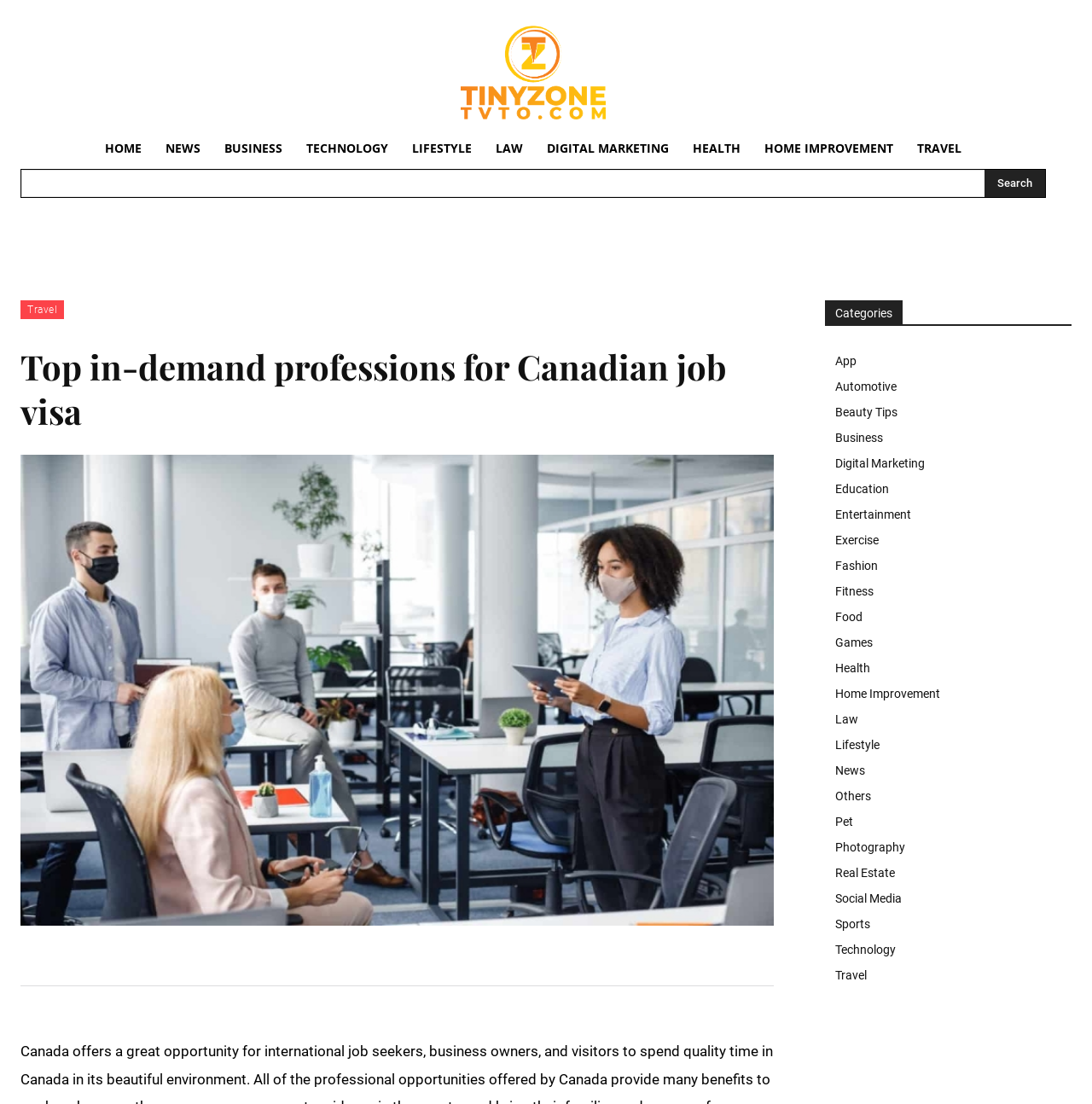Please identify the bounding box coordinates of the element on the webpage that should be clicked to follow this instruction: "Click on the Travel link". The bounding box coordinates should be given as four float numbers between 0 and 1, formatted as [left, top, right, bottom].

[0.756, 0.872, 0.981, 0.895]